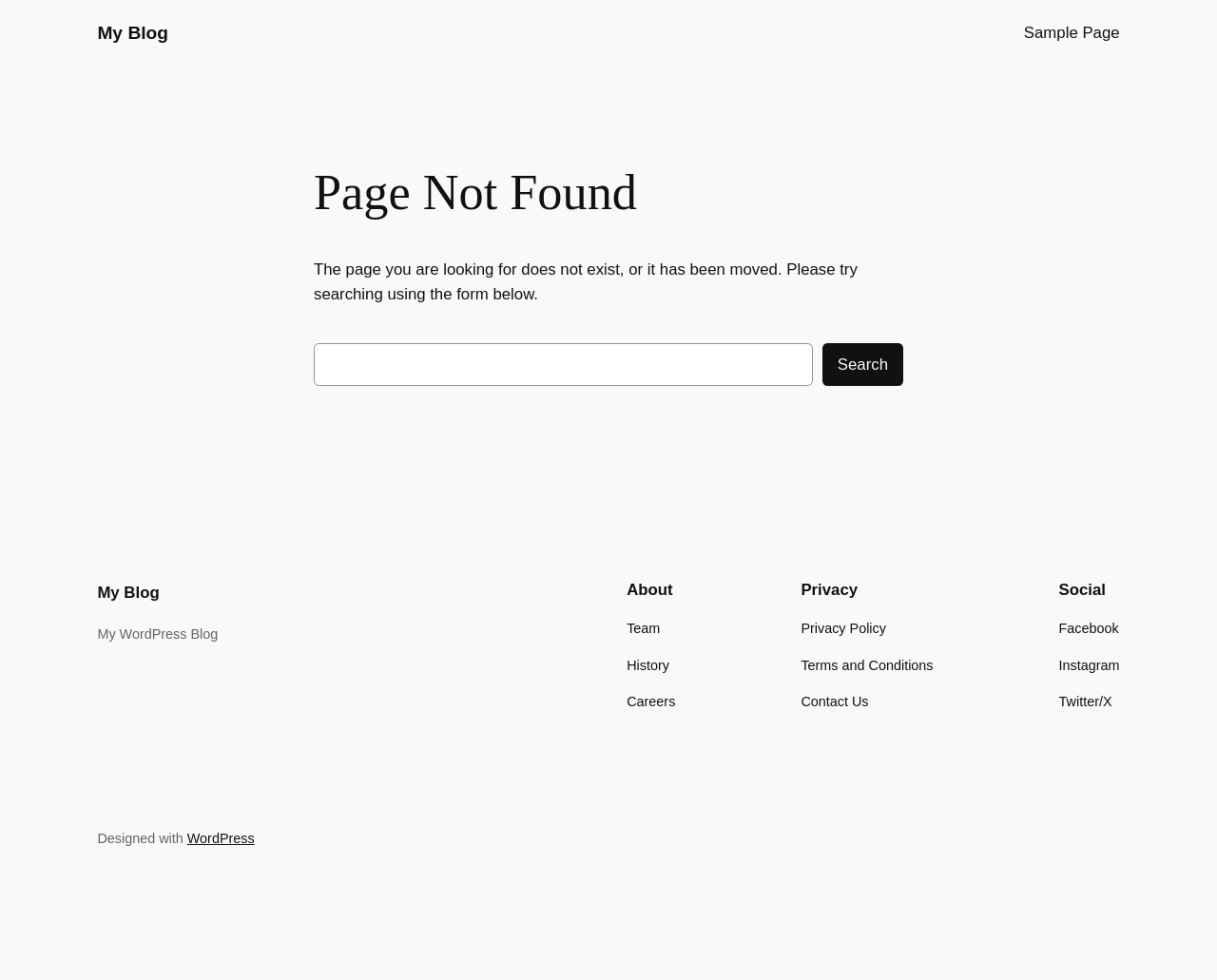Offer an extensive depiction of the webpage and its key elements.

This webpage is a "Page not found" error page from "My Blog". At the top, there are two links: "My Blog" on the left and "Sample Page" on the right. Below these links, there is a main section with a heading "Page Not Found" in the middle. Underneath the heading, there is a paragraph of text explaining that the page does not exist or has been moved, and suggesting to use the search form below.

The search form is located below the paragraph, consisting of a search box and a "Search" button. On the bottom half of the page, there is a section with three columns of links and headings. The left column has a link to "My Blog" and a static text "My WordPress Blog". The middle column has a heading "About" with links to "Team", "History", and "Careers" underneath. The right column has a heading "Privacy" with links to "Privacy Policy", "Terms and Conditions", and "Contact Us" underneath, and a heading "Social" with links to "Facebook", "Instagram", and "Twitter/X" underneath.

At the very bottom of the page, there is a static text "Designed with" followed by a link to "WordPress".